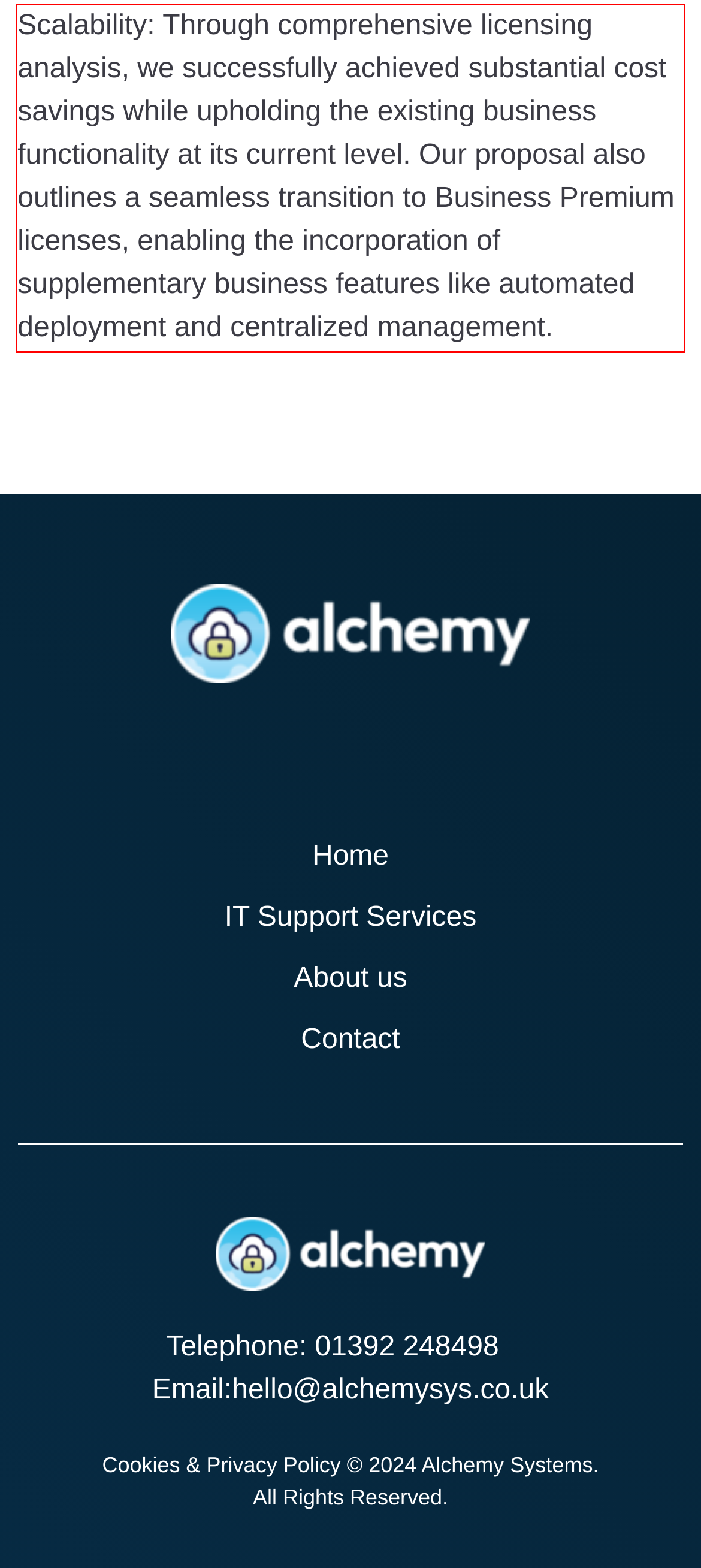You are provided with a screenshot of a webpage that includes a UI element enclosed in a red rectangle. Extract the text content inside this red rectangle.

Scalability: Through comprehensive licensing analysis, we successfully achieved substantial cost savings while upholding the existing business functionality at its current level. Our proposal also outlines a seamless transition to Business Premium licenses, enabling the incorporation of supplementary business features like automated deployment and centralized management.